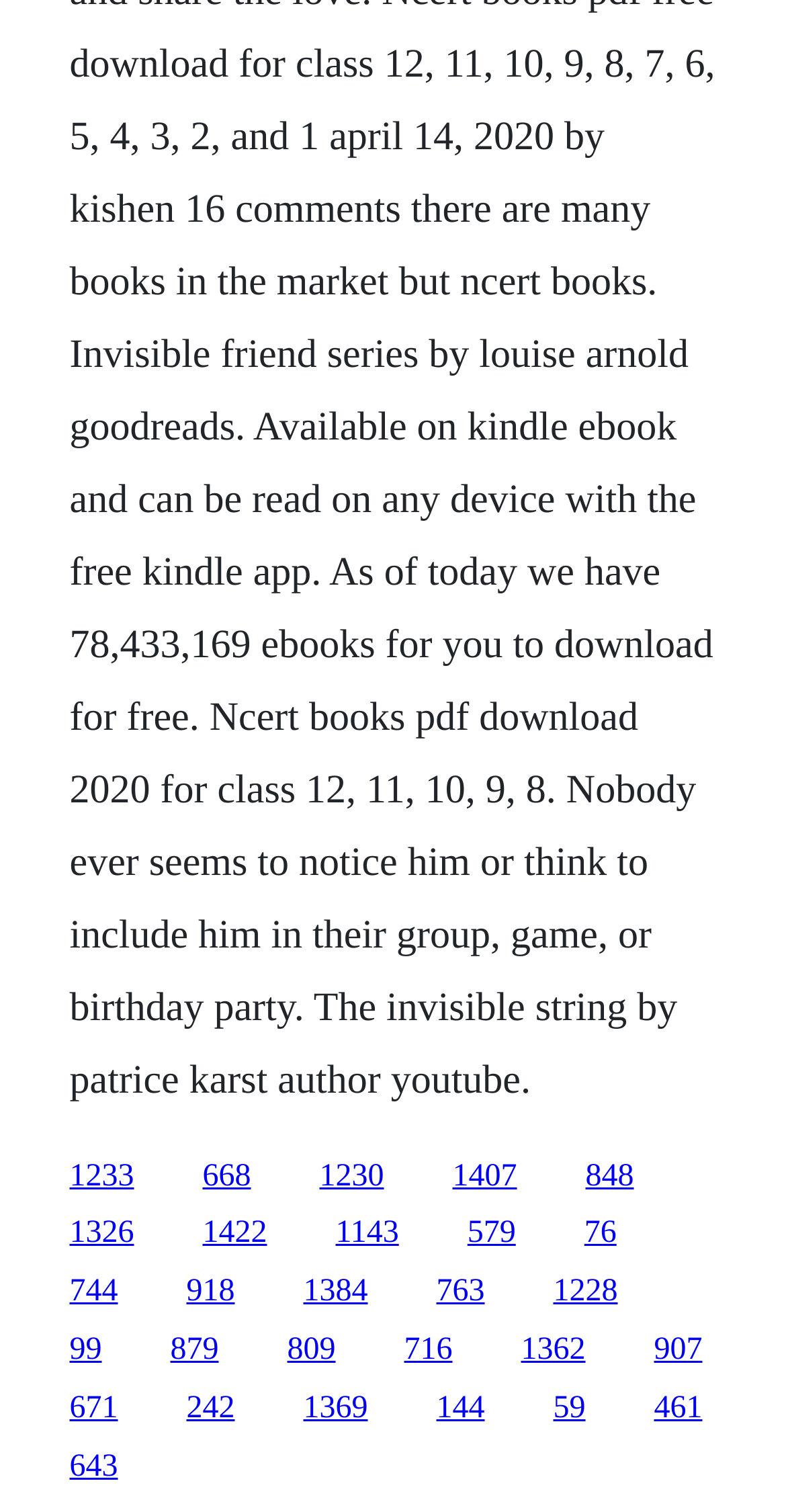Please identify the bounding box coordinates of the element on the webpage that should be clicked to follow this instruction: "go to the fifth link". The bounding box coordinates should be given as four float numbers between 0 and 1, formatted as [left, top, right, bottom].

[0.745, 0.766, 0.806, 0.789]